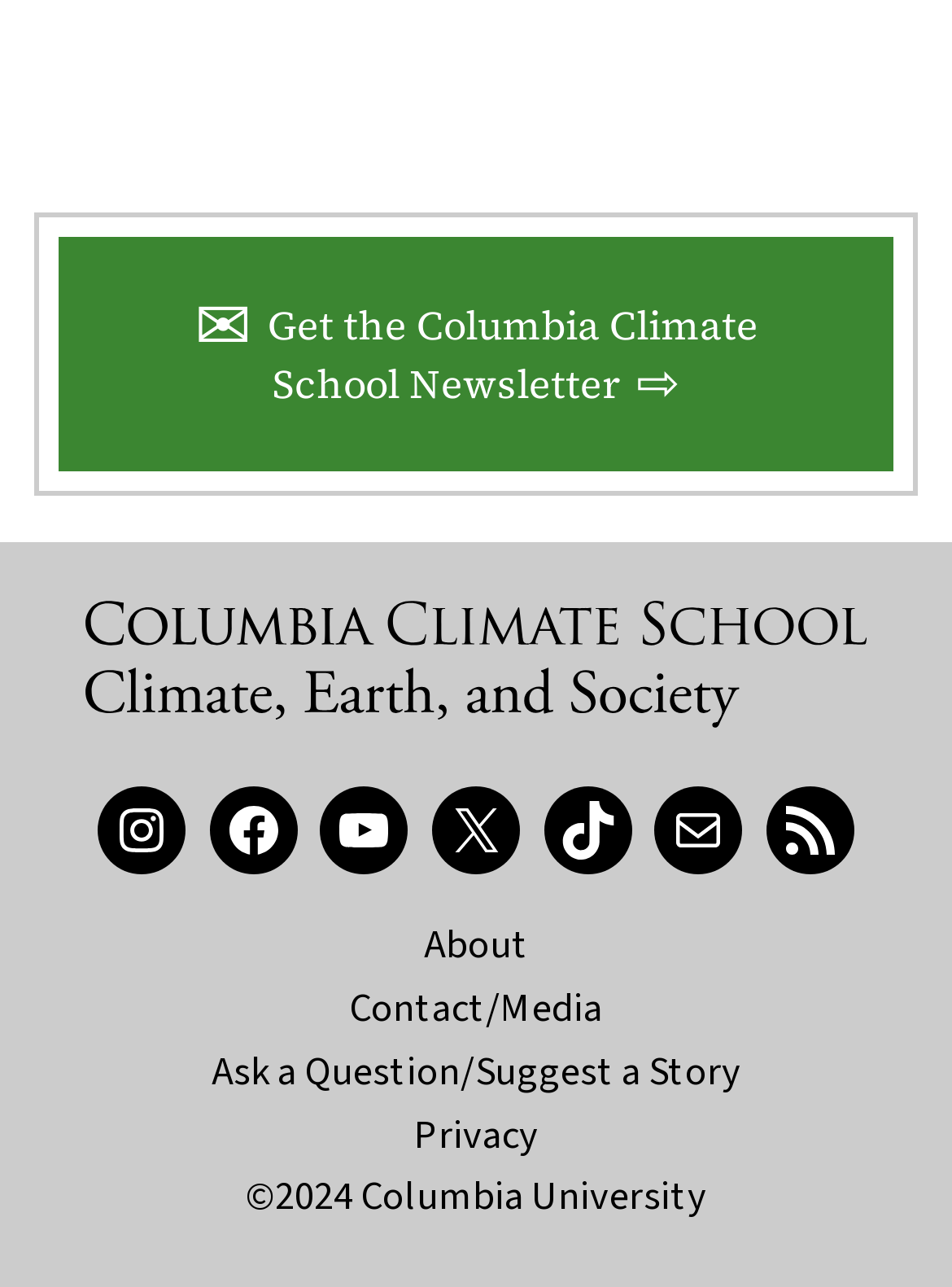Determine the bounding box coordinates for the UI element described. Format the coordinates as (top-left x, top-left y, bottom-right x, bottom-right y) and ensure all values are between 0 and 1. Element description: Ask a Question/Suggest a Story

[0.222, 0.81, 0.778, 0.854]